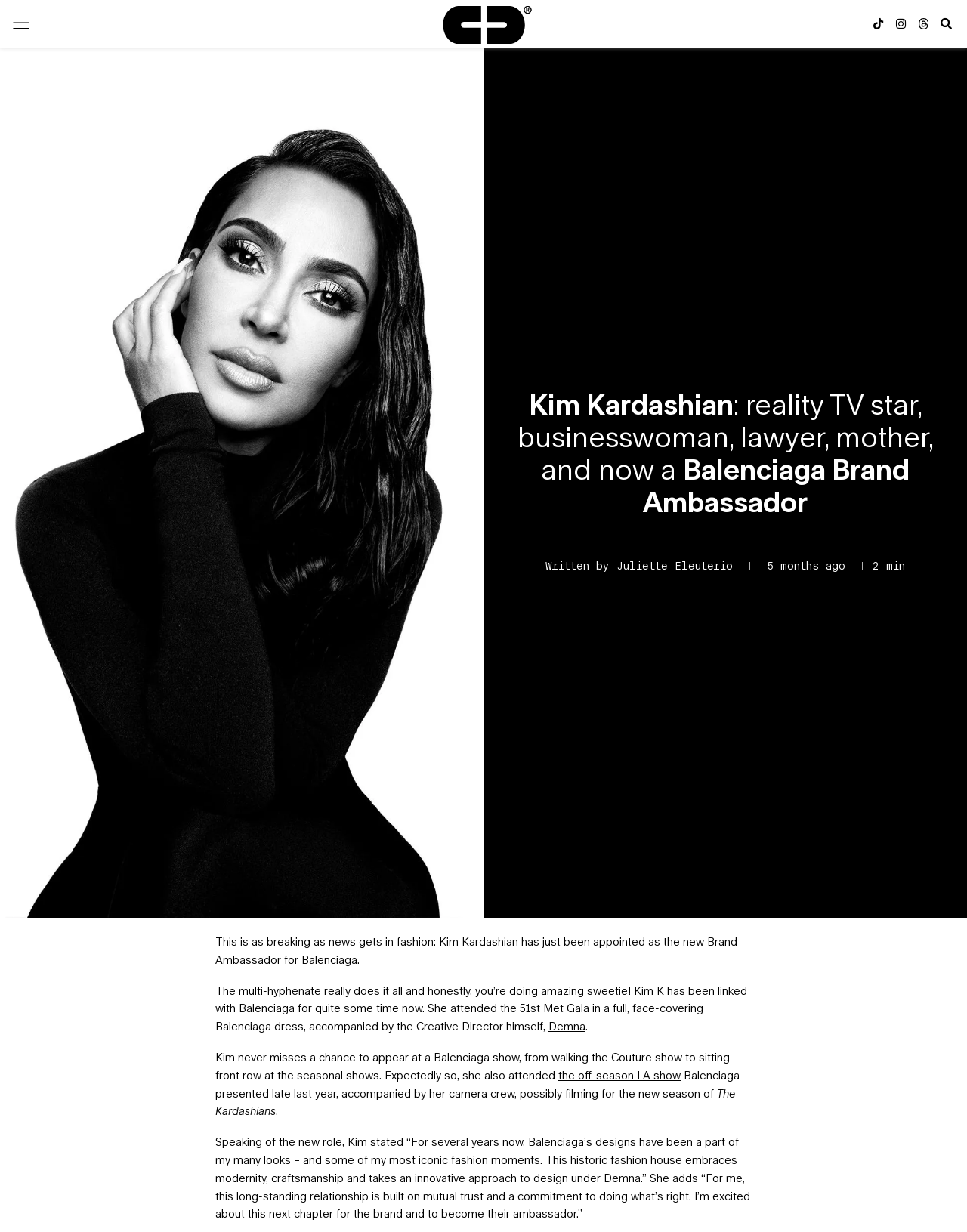How long ago did Kim Kardashian attend the Met Gala?
Using the screenshot, give a one-word or short phrase answer.

5 months ago